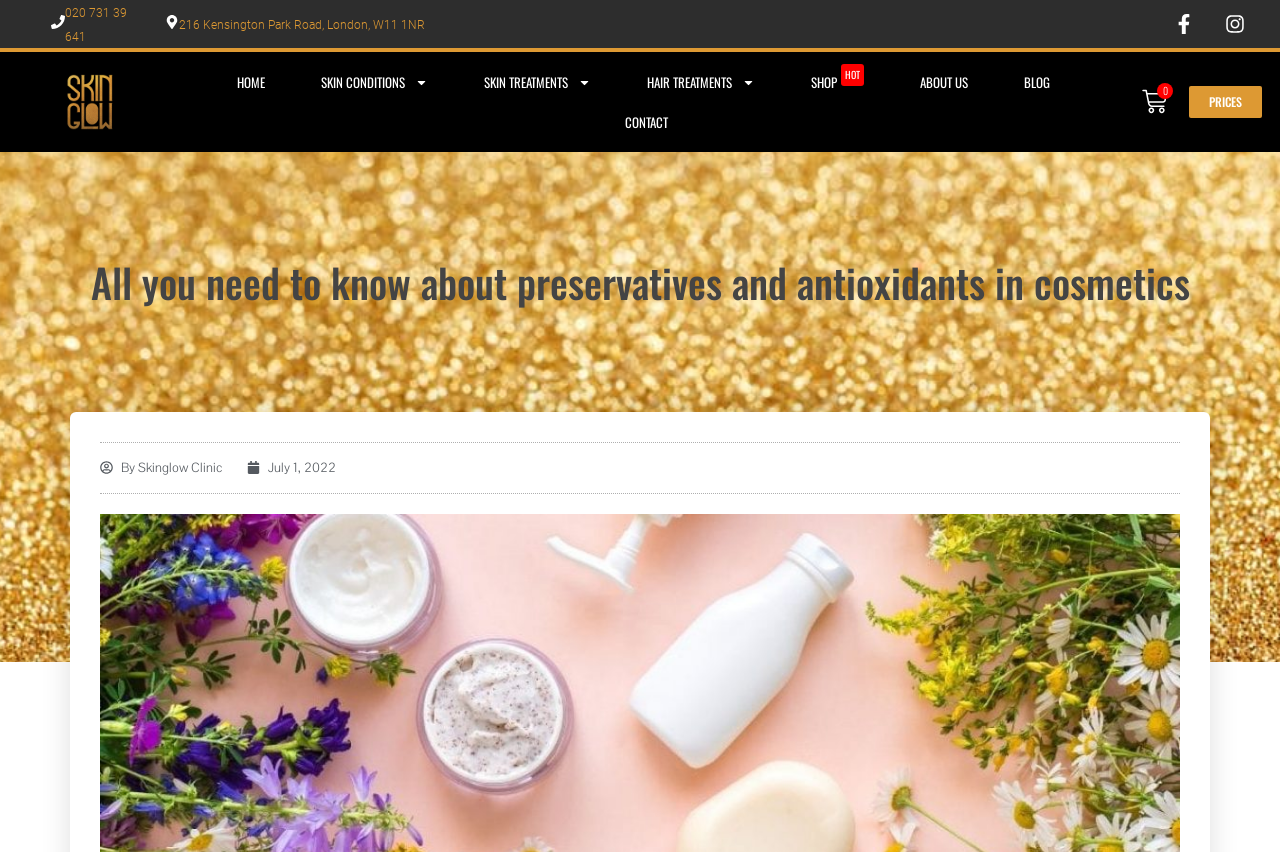Respond to the question with just a single word or phrase: 
What is the clinic's phone number?

020 731 39 641